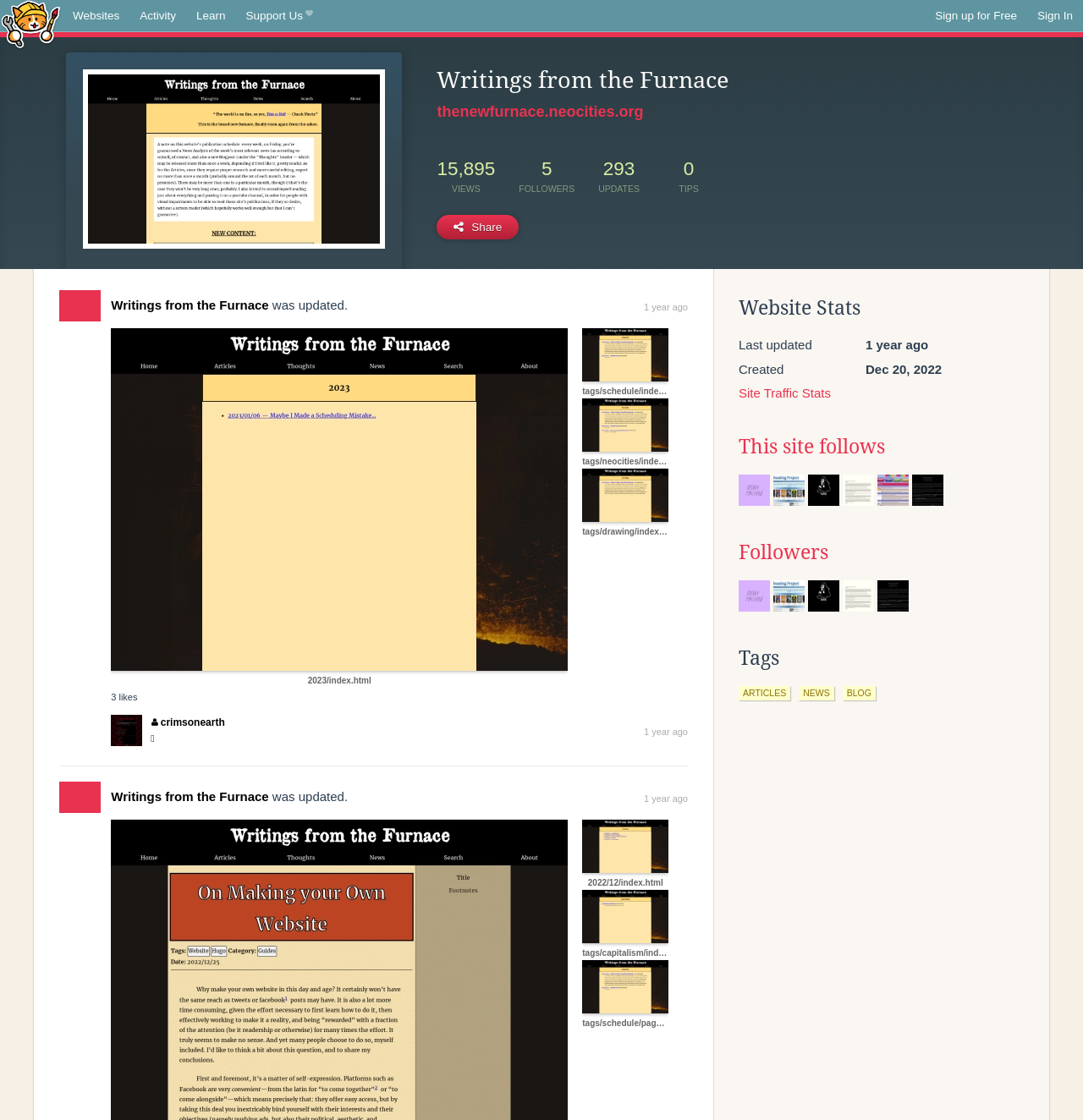What is the purpose of the 'Sign up for Free' button? From the image, respond with a single word or brief phrase.

To create a website